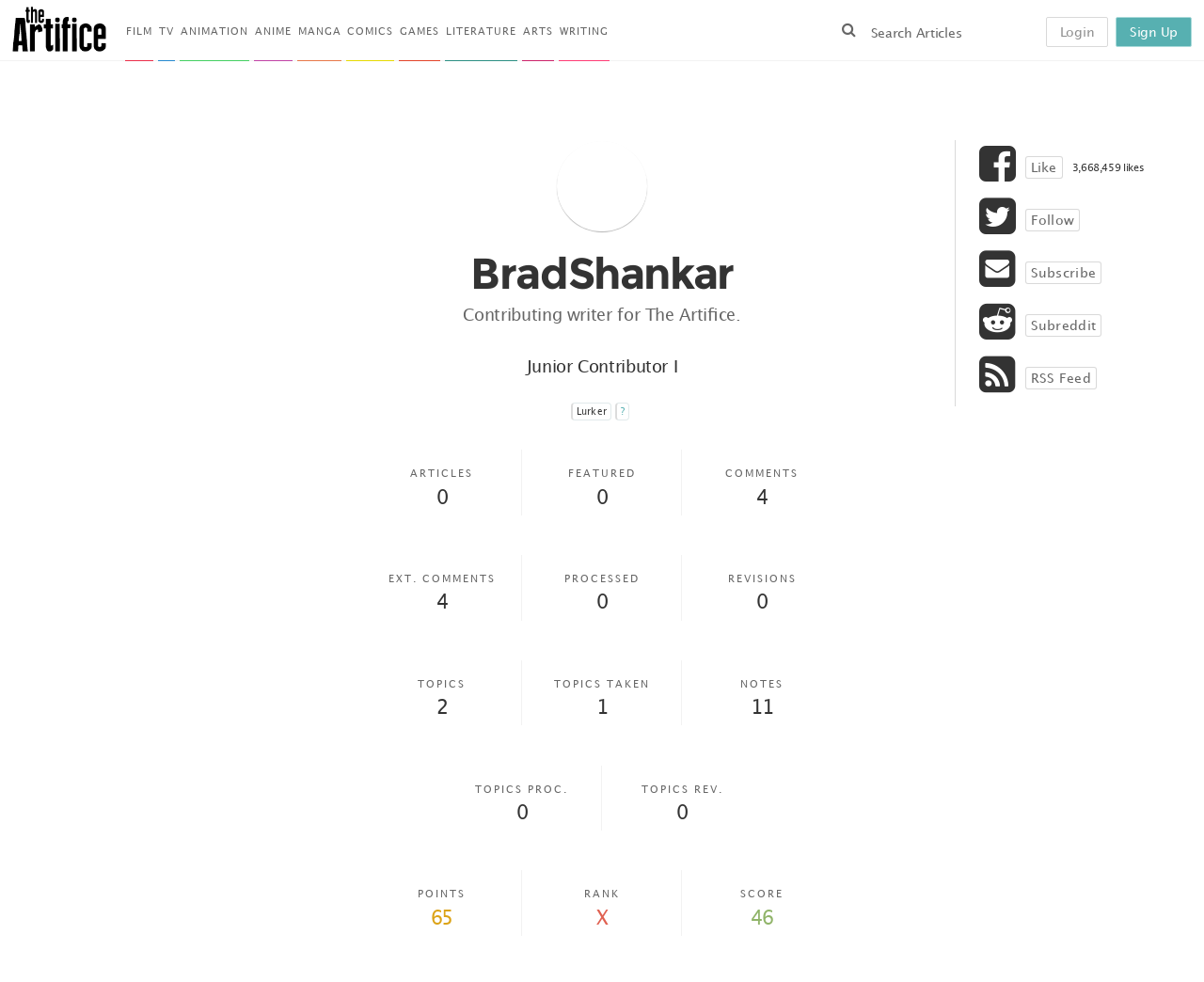Determine the bounding box coordinates for the clickable element required to fulfill the instruction: "Follow the author". Provide the coordinates as four float numbers between 0 and 1, i.e., [left, top, right, bottom].

[0.851, 0.213, 0.897, 0.236]